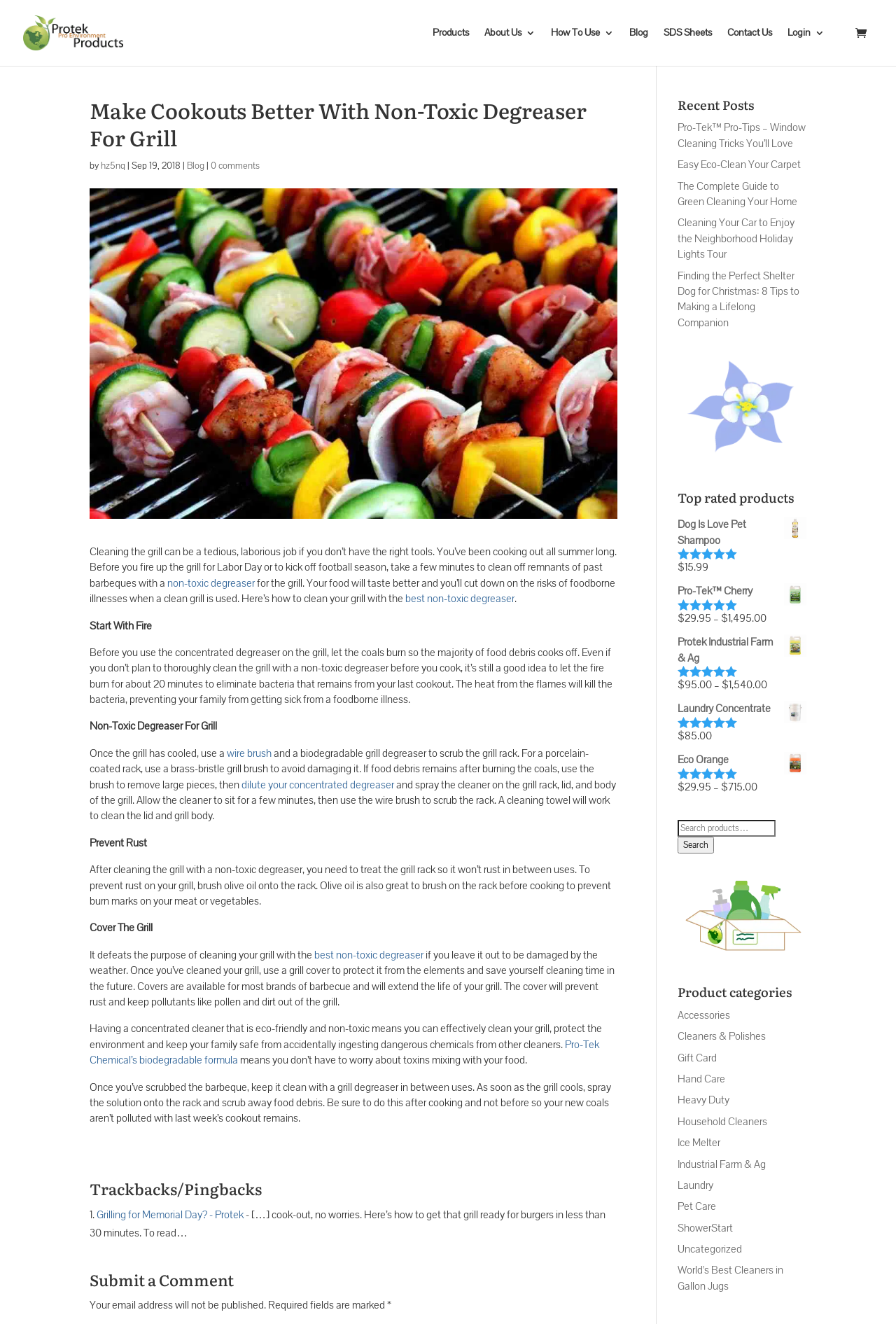What is the price of the Pro-Tek Gallon Pro-Tek Cherry product?
Please use the image to provide a one-word or short phrase answer.

$29.95